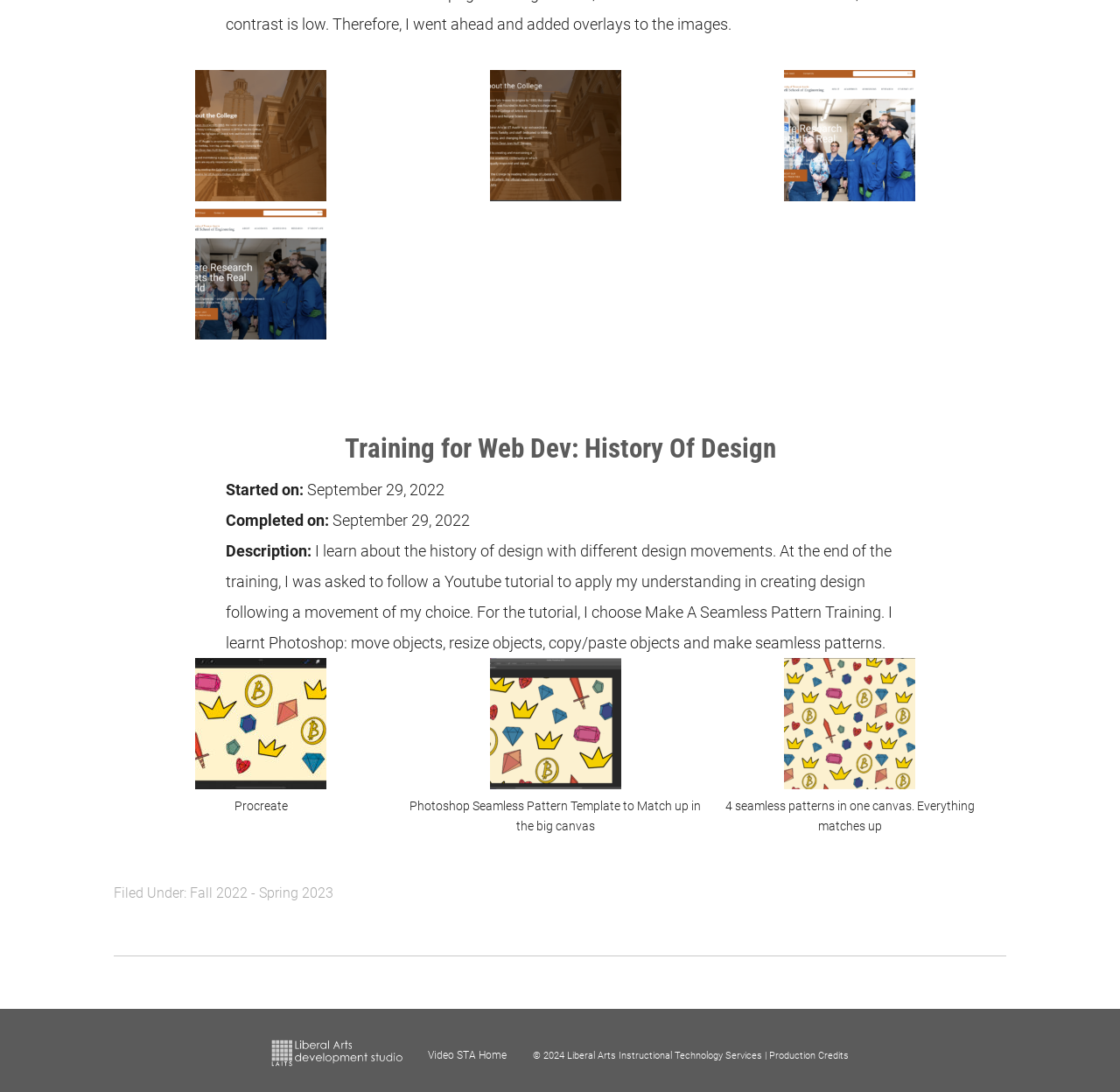Specify the bounding box coordinates of the area to click in order to follow the given instruction: "Click the link to view the training details."

[0.171, 0.17, 0.295, 0.187]